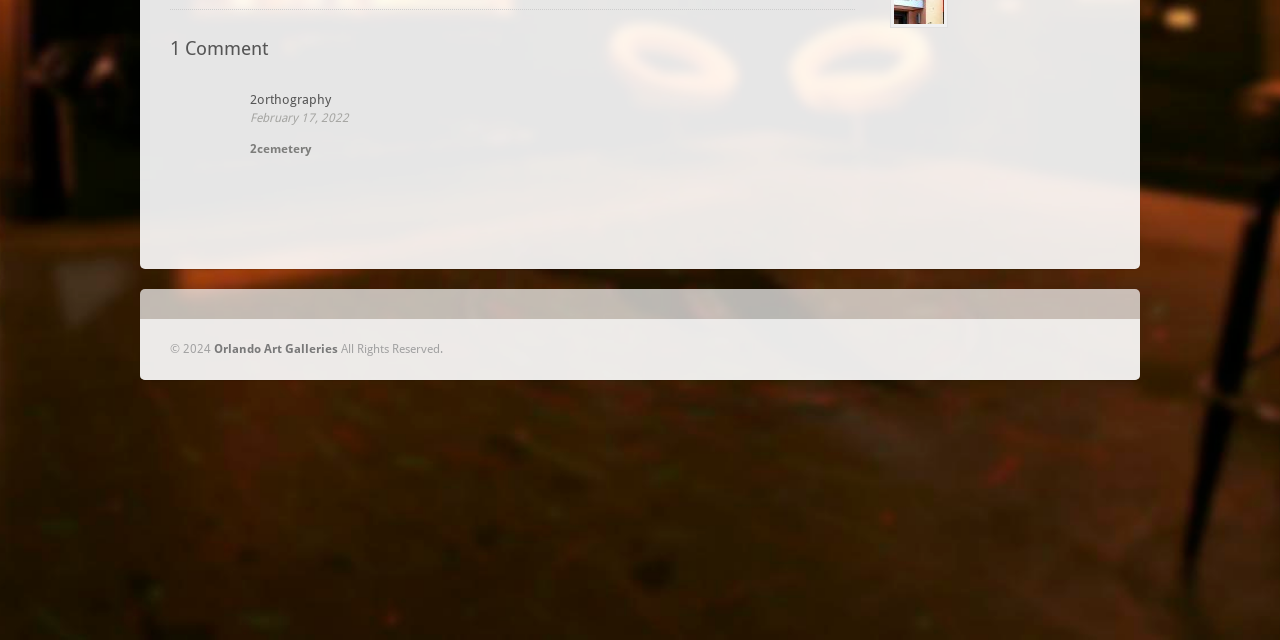Using the element description Nebraska, predict the bounding box coordinates for the UI element. Provide the coordinates in (top-left x, top-left y, bottom-right x, bottom-right y) format with values ranging from 0 to 1.

None